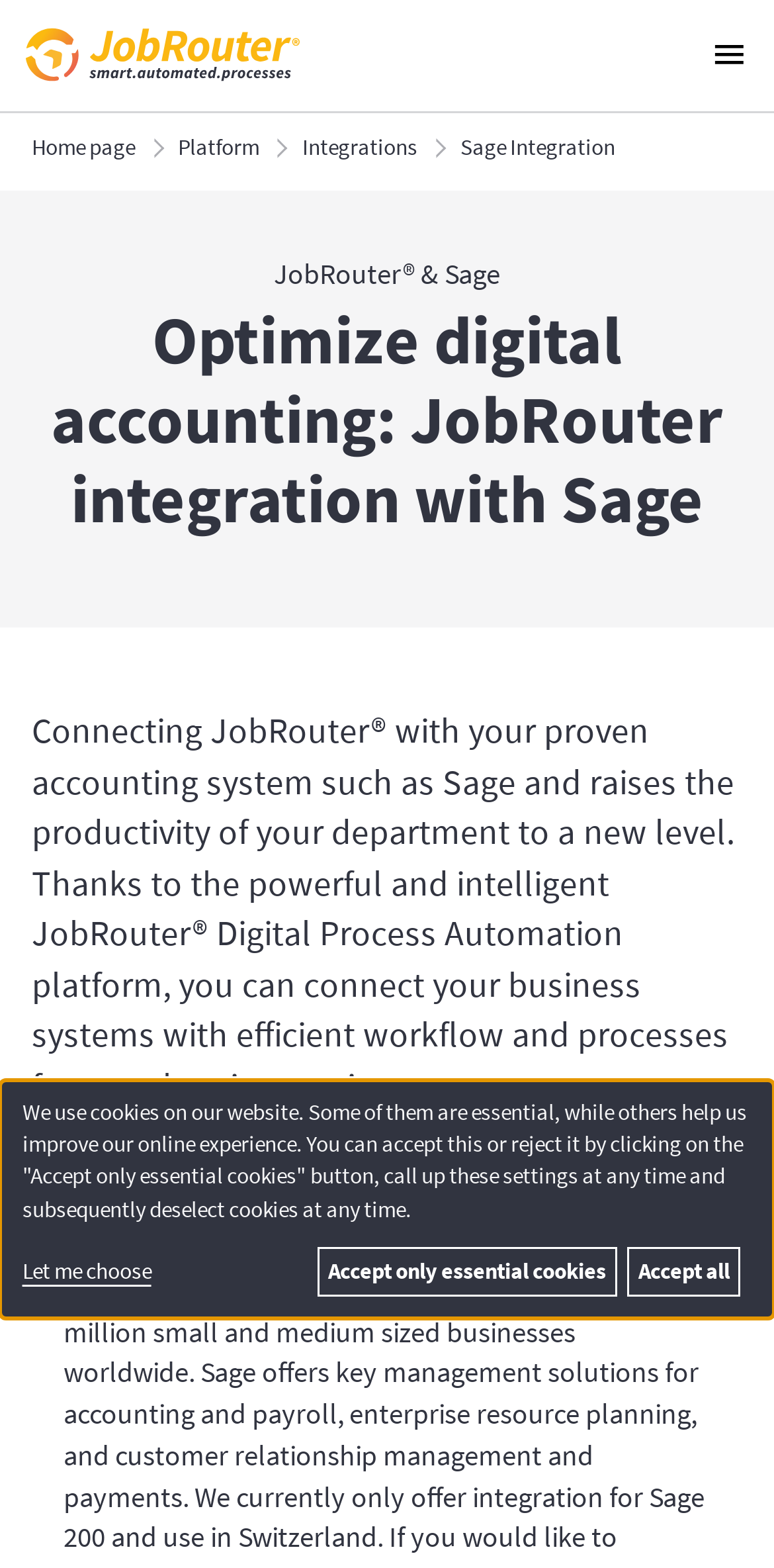Can you give a comprehensive explanation to the question given the content of the image?
What is the accounting system mentioned on the webpage?

The webpage mentions 'JobRouter integration with Sage' in the heading, and also mentions 'your proven accounting system such as Sage' in the paragraph, indicating that Sage is an accounting system mentioned on the webpage.